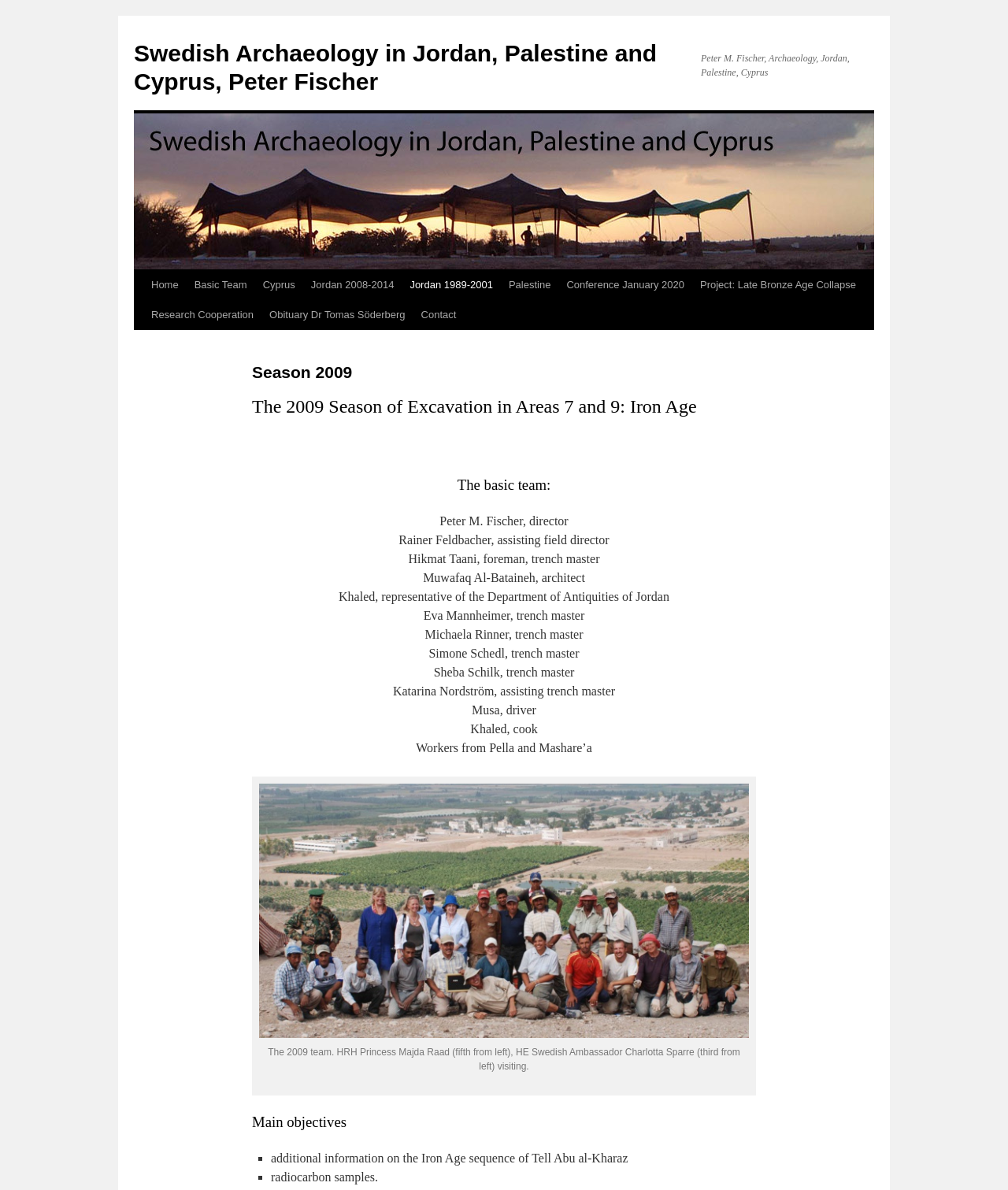How many team members are listed? Analyze the screenshot and reply with just one word or a short phrase.

13